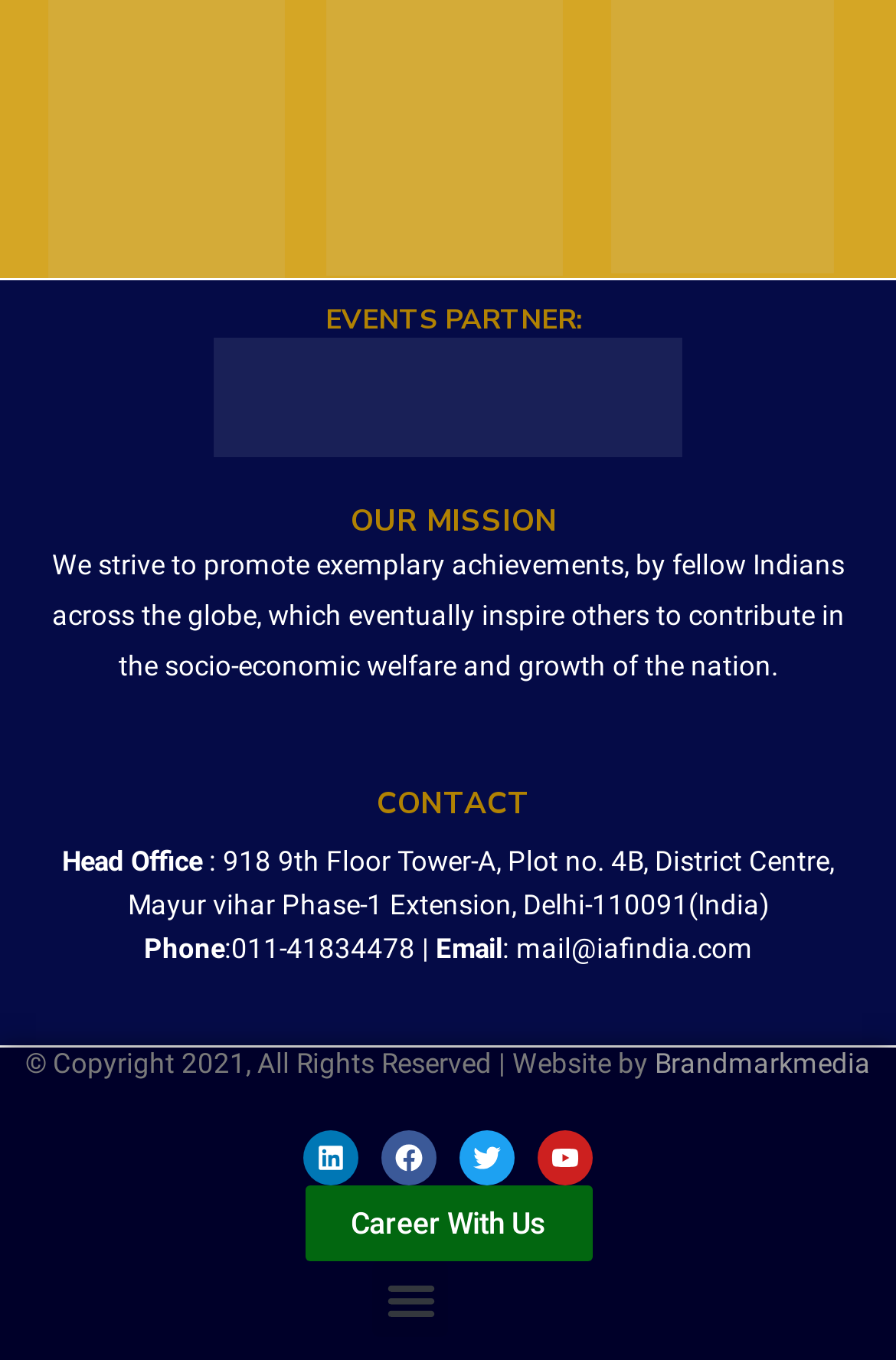Using the provided element description: "Career With Us", determine the bounding box coordinates of the corresponding UI element in the screenshot.

[0.34, 0.872, 0.66, 0.928]